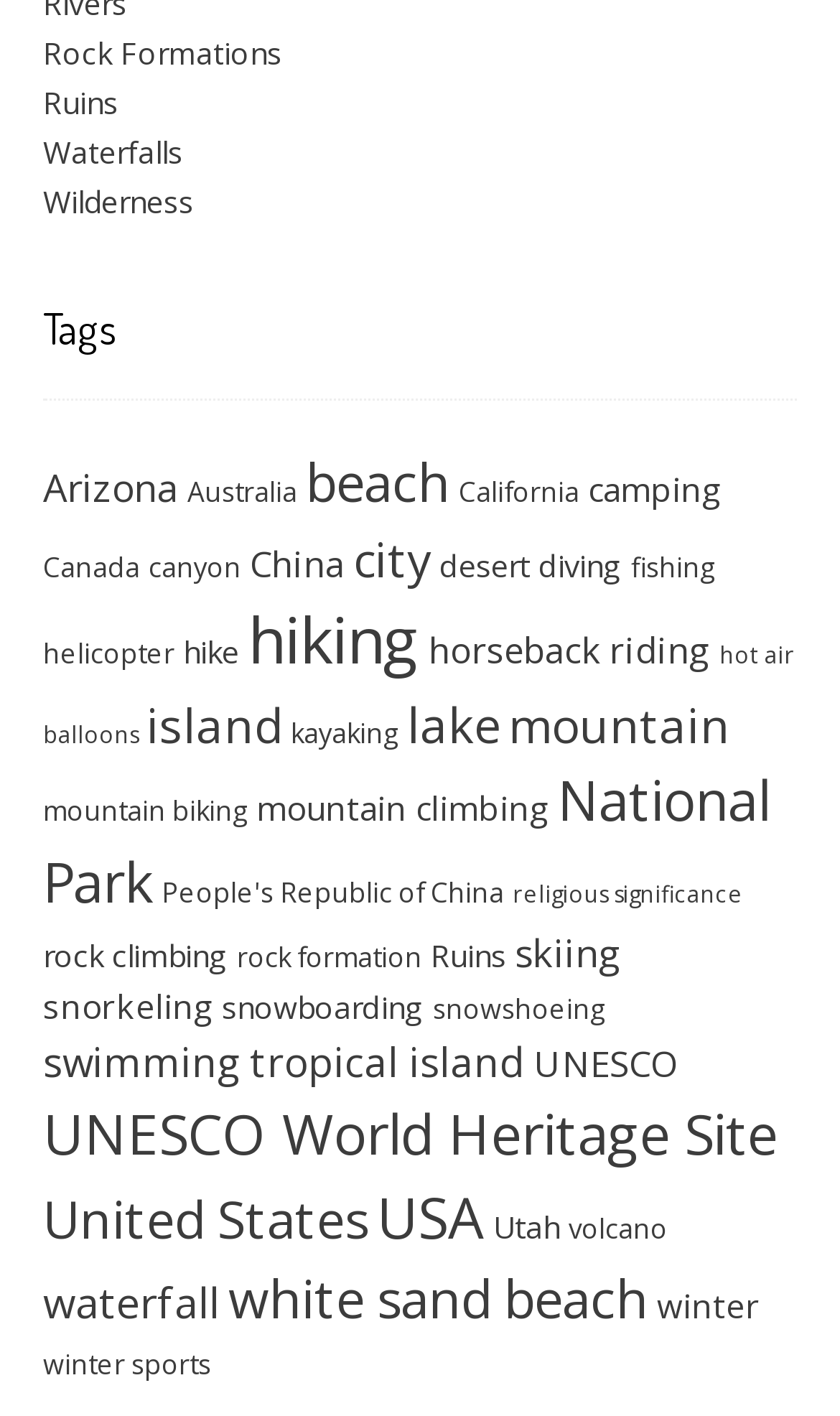Show the bounding box coordinates of the element that should be clicked to complete the task: "View the 'waterfall' images".

[0.051, 0.899, 0.262, 0.94]